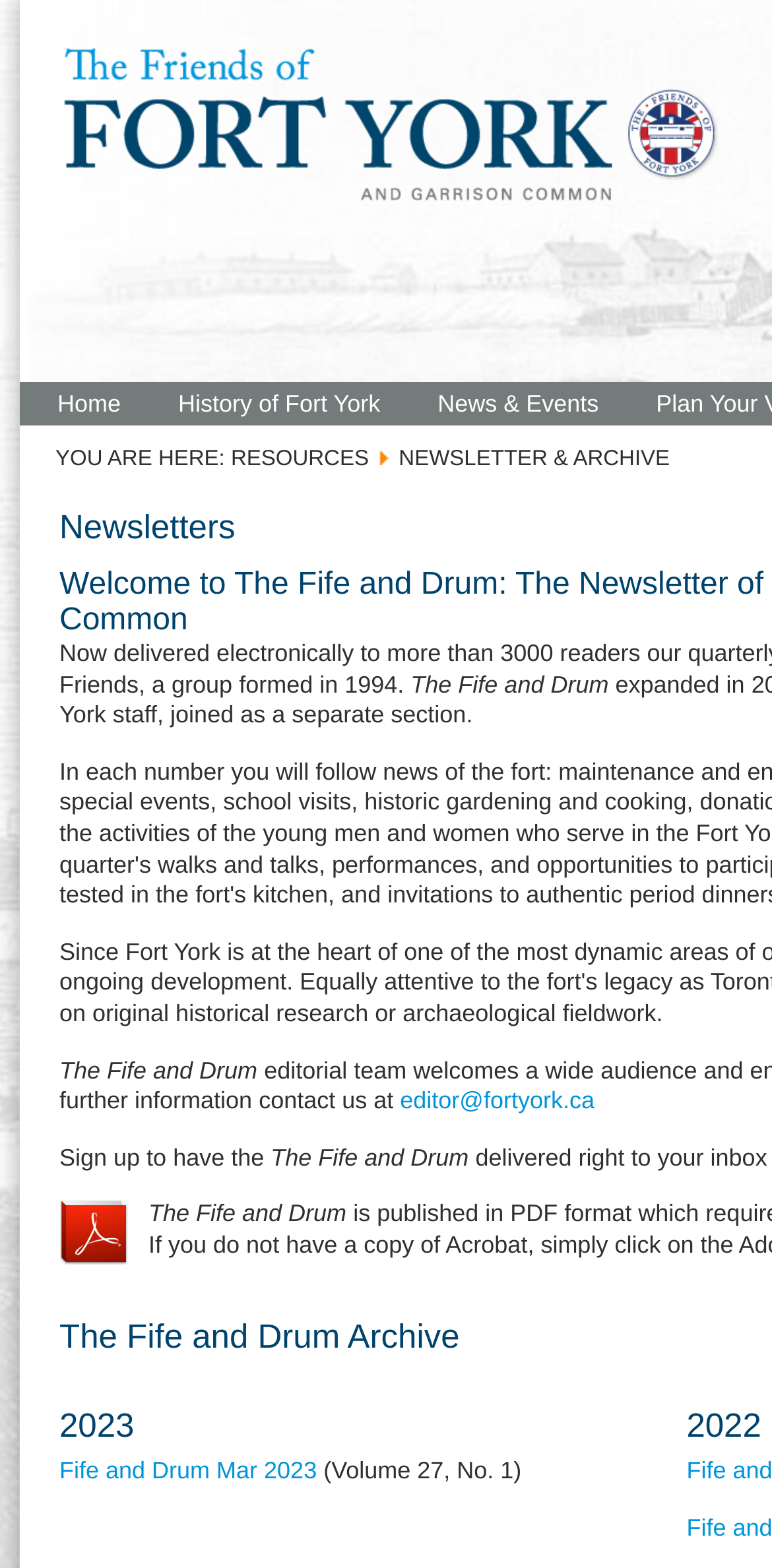What is the email address to contact the editor?
Using the image as a reference, give a one-word or short phrase answer.

editor@fortyork.ca